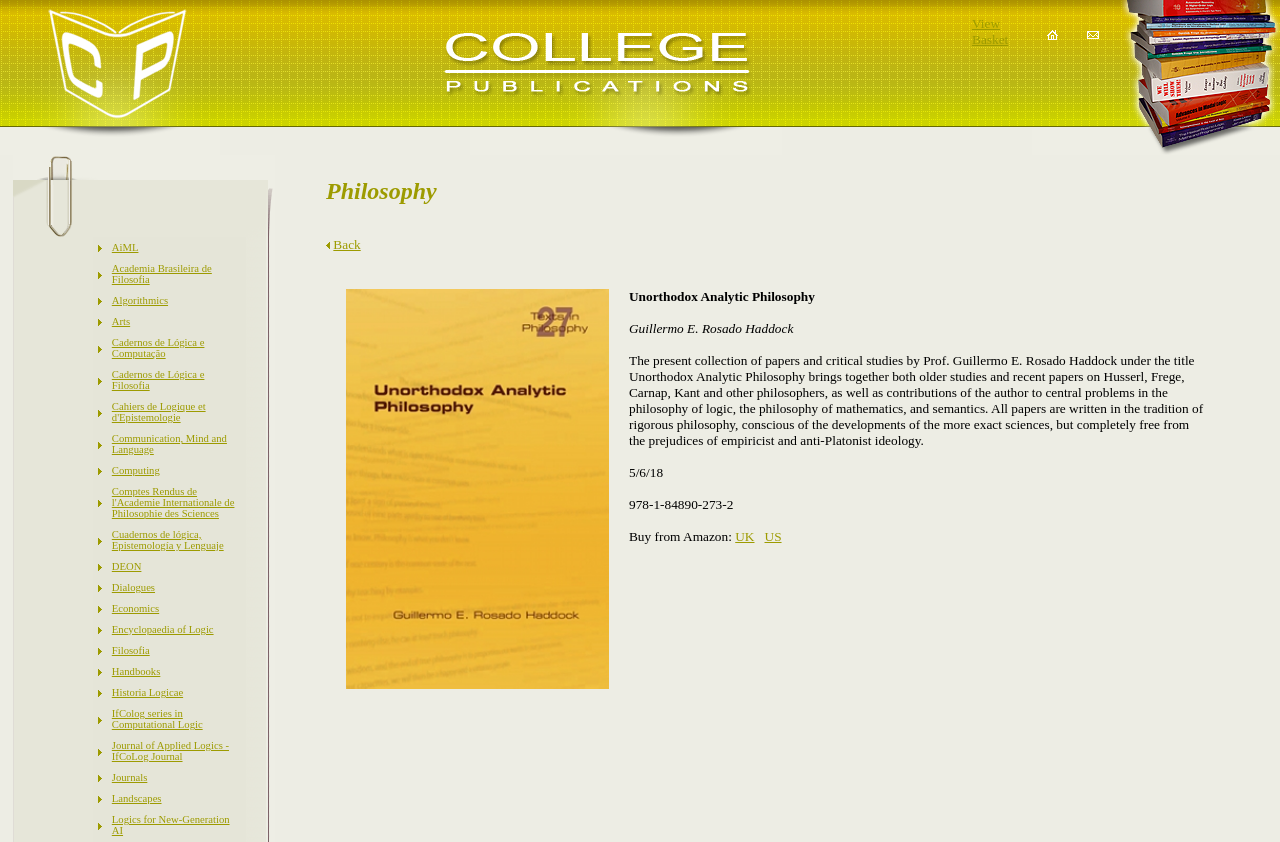Give a short answer to this question using one word or a phrase:
What is the first publication listed?

AiML